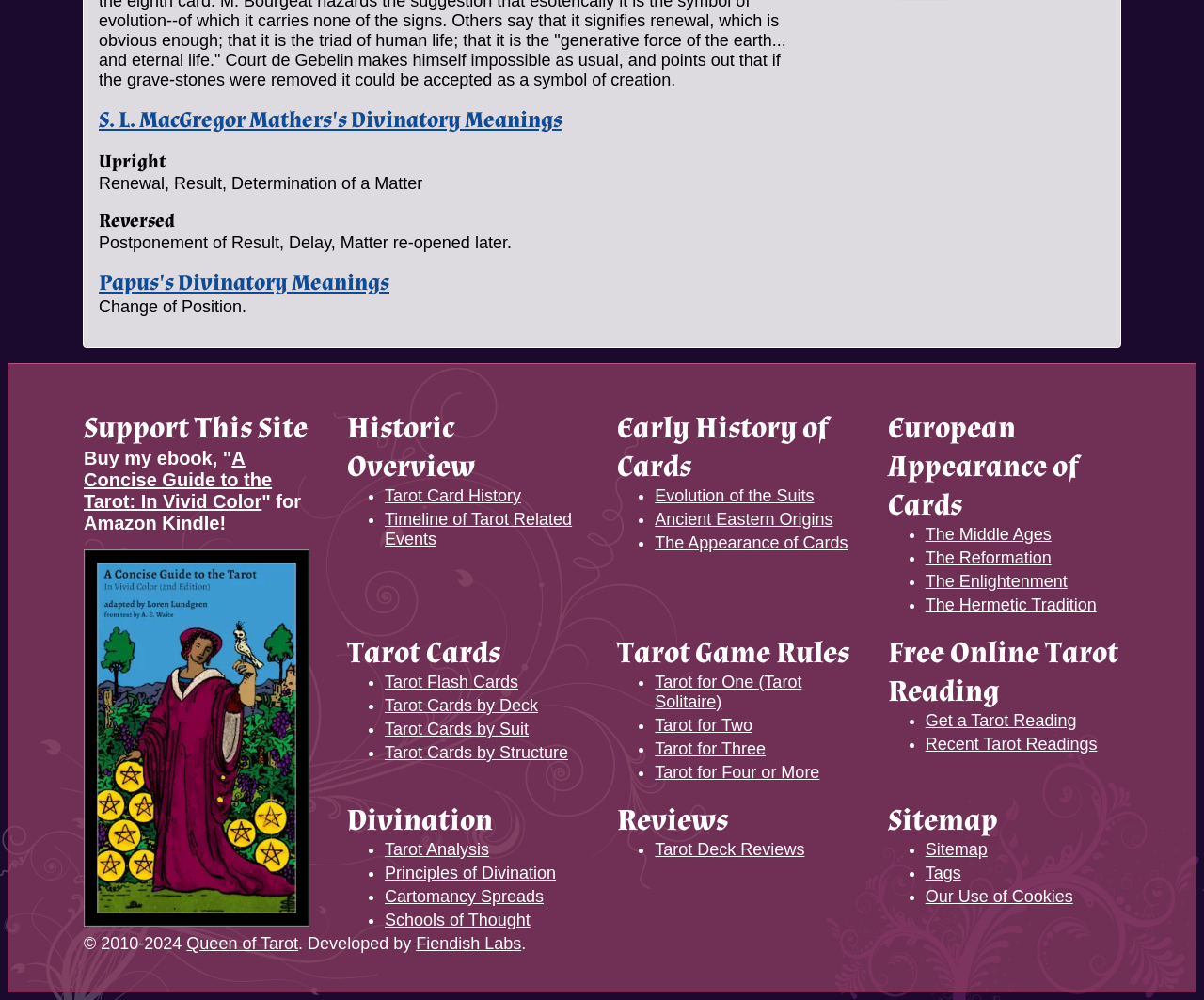Provide the bounding box for the UI element matching this description: "Recent Tarot Readings".

[0.768, 0.735, 0.911, 0.754]